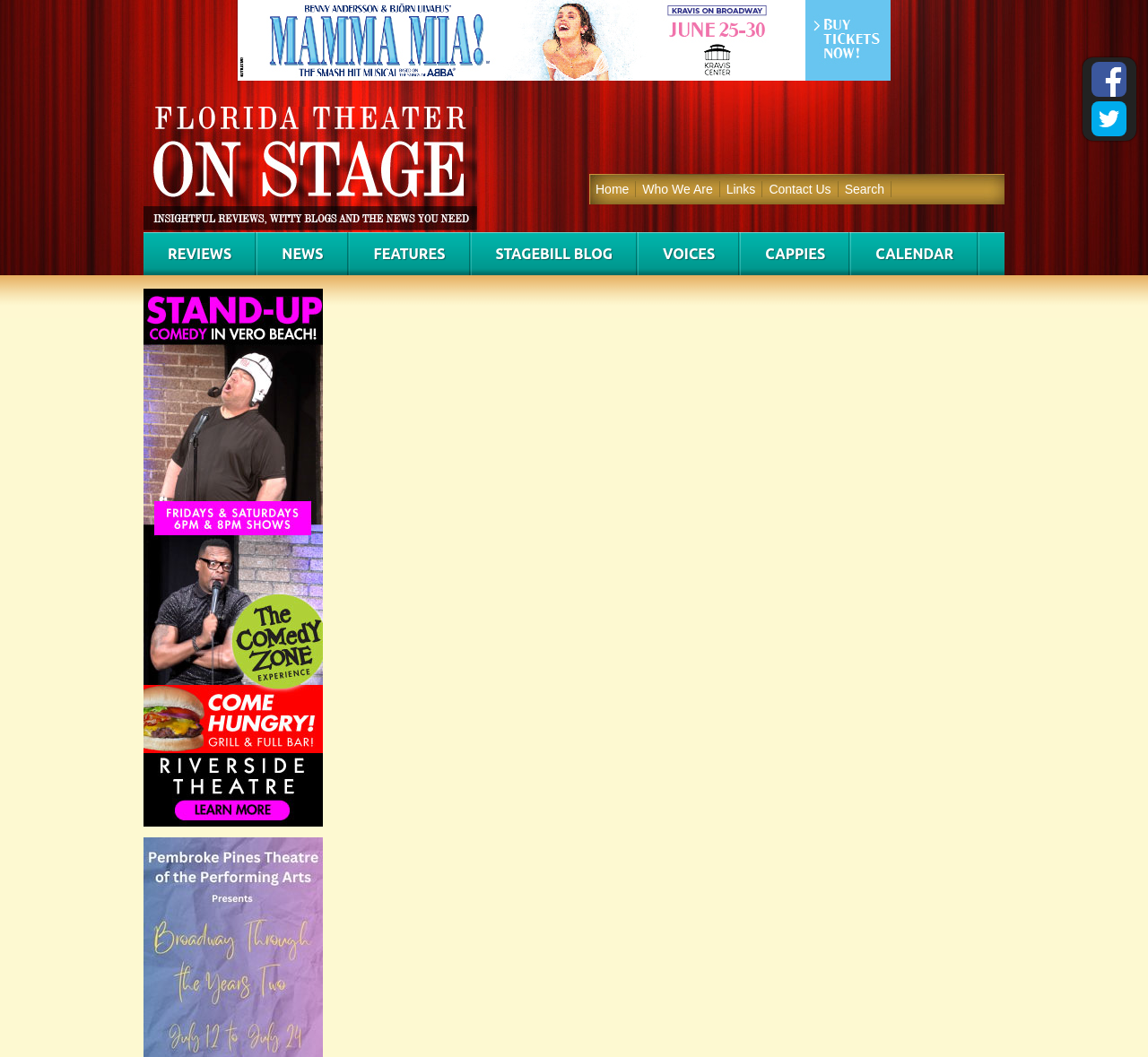Can you find the bounding box coordinates for the element to click on to achieve the instruction: "Read REVIEWS"?

[0.125, 0.22, 0.222, 0.26]